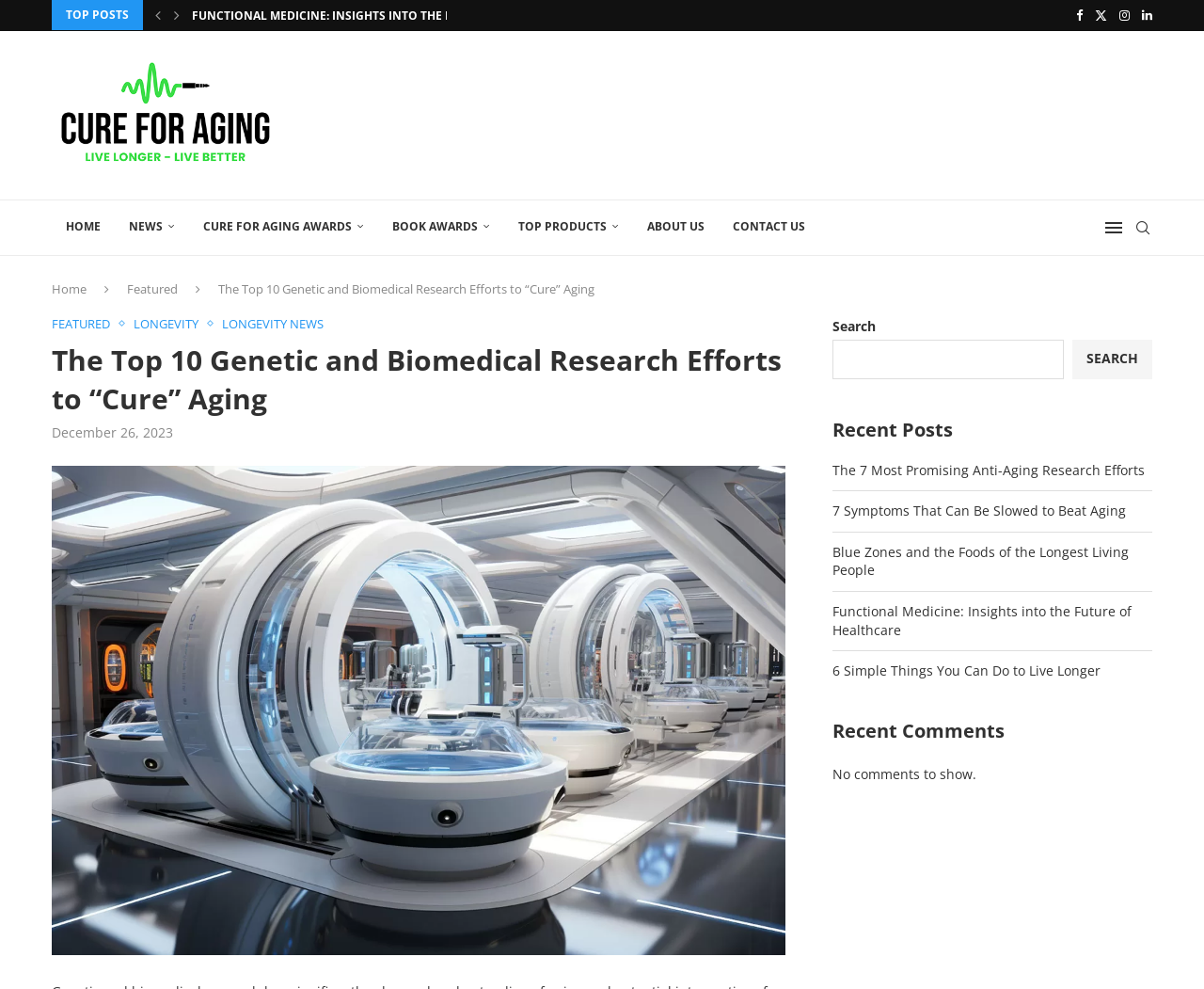What is the category of the top posts?
Answer the question in a detailed and comprehensive manner.

I determined the answer by looking at the top posts section, which has links with titles such as '6 SIMPLE THINGS YOU CAN DO TO LIVE...' and '5 TOP BREAKTHROUGH COMPANIES IN LONGEVITY RESEARCH'. The category of these posts is LONGEVITY.